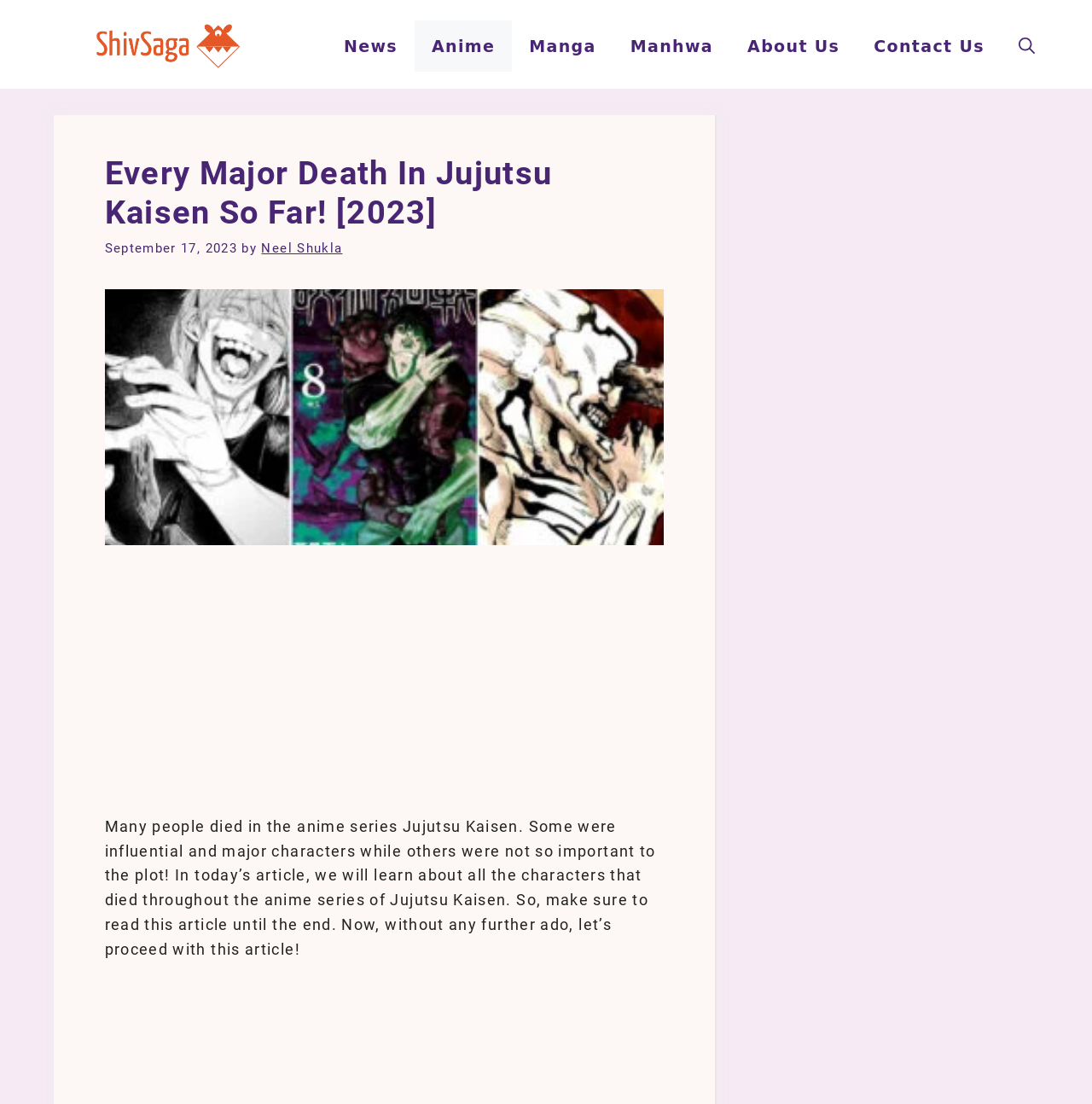Who is the author of this article?
Using the image as a reference, give an elaborate response to the question.

I found the answer by looking at the link 'Neel Shukla' next to the text 'by' in the article header.